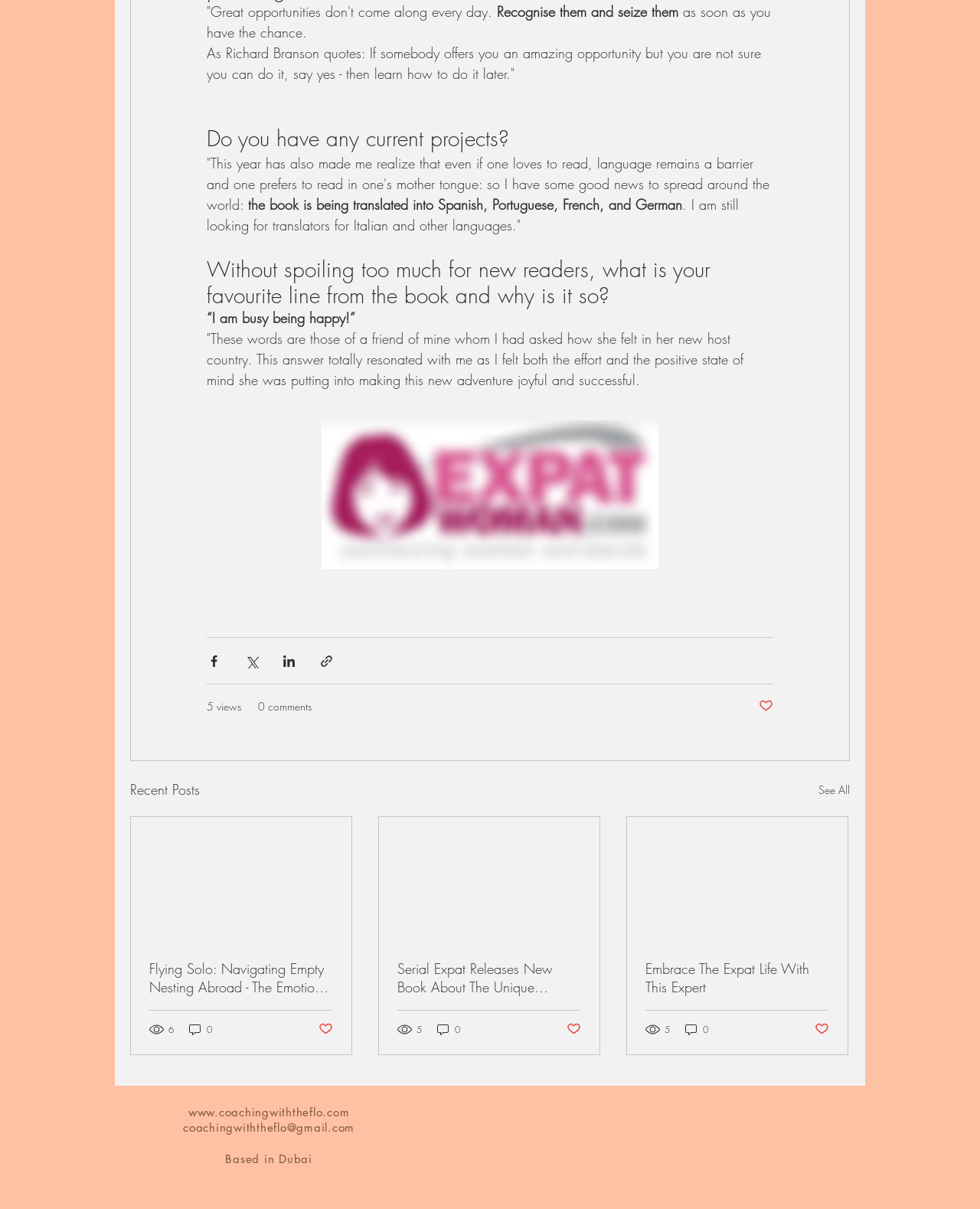Identify the bounding box coordinates of the section that should be clicked to achieve the task described: "Contact via email coachingwiththeflo@gmail.com".

[0.187, 0.927, 0.362, 0.939]